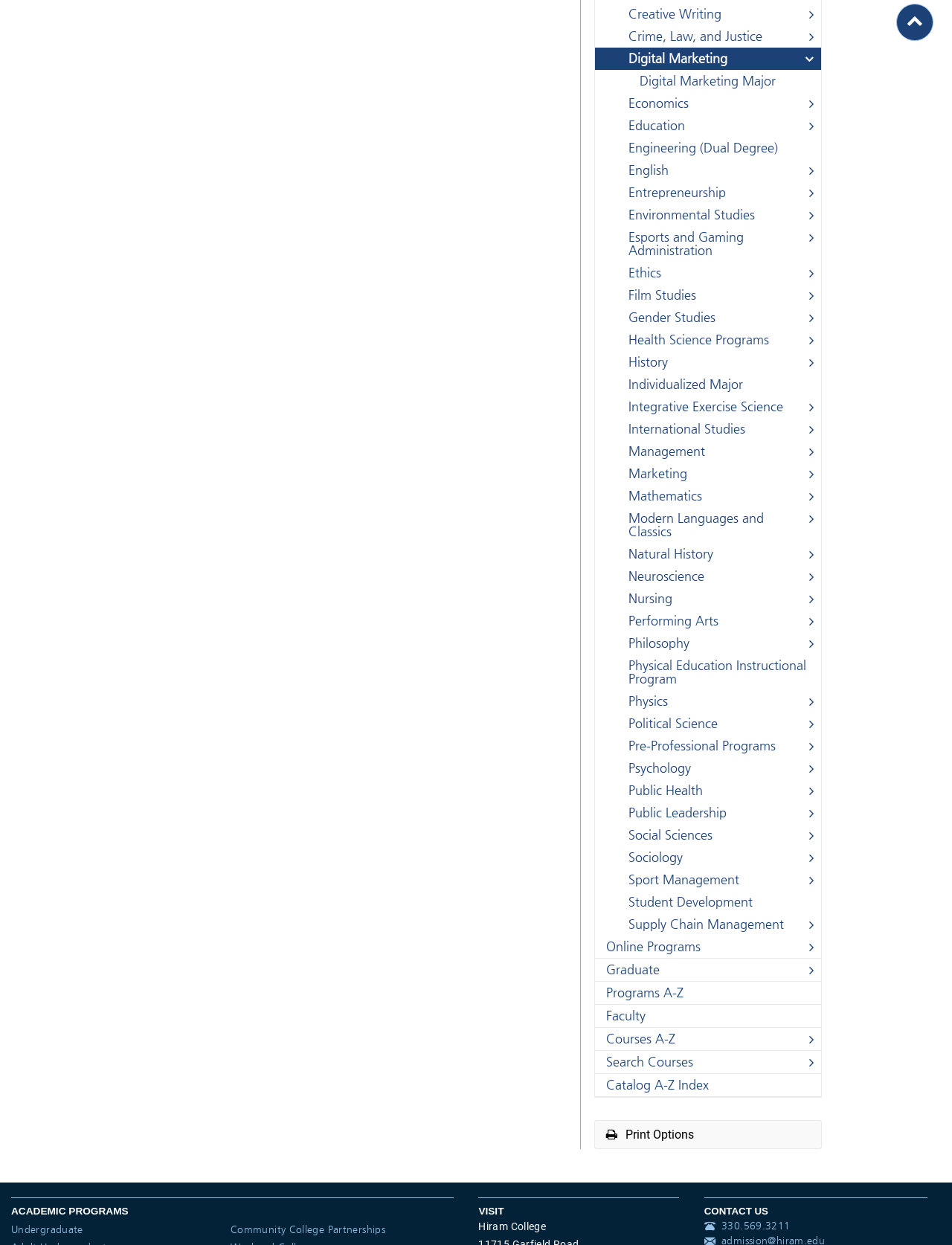Determine the bounding box coordinates for the region that must be clicked to execute the following instruction: "Contact Us".

[0.74, 0.963, 0.807, 0.977]